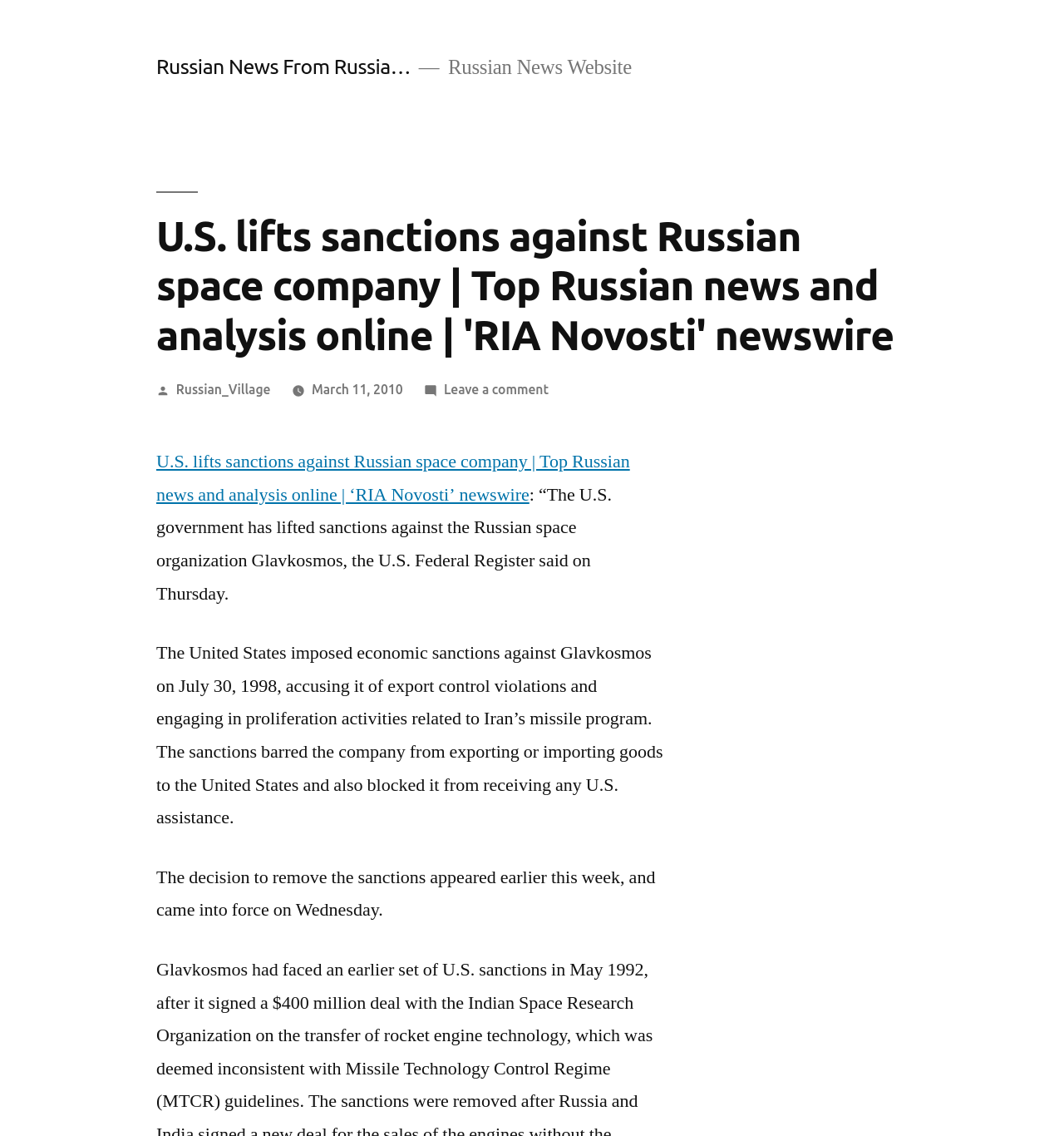Identify the bounding box coordinates for the UI element described as: "BOOK NOW". The coordinates should be provided as four floats between 0 and 1: [left, top, right, bottom].

None